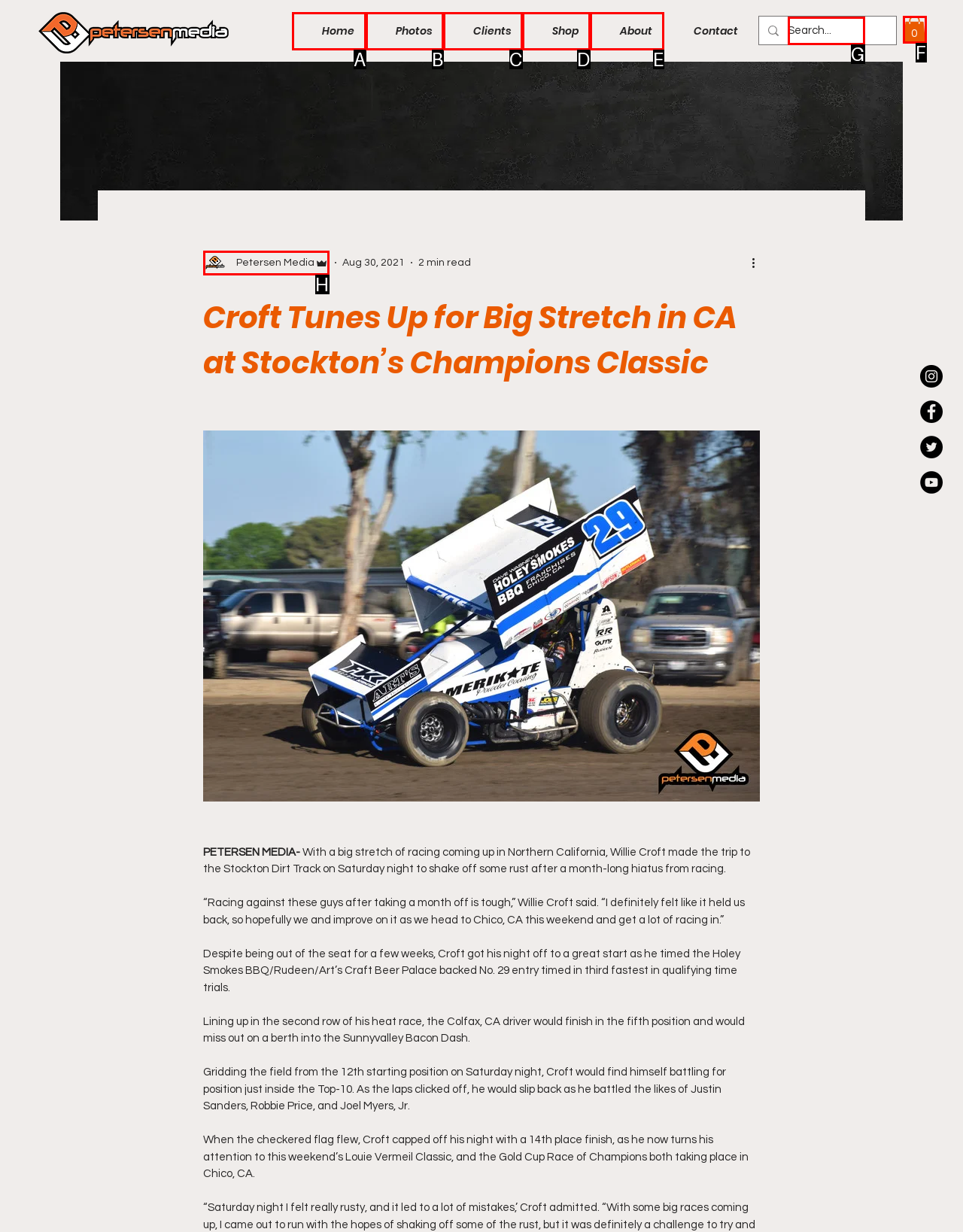Select the letter of the UI element you need to click to complete this task: View Cart.

F